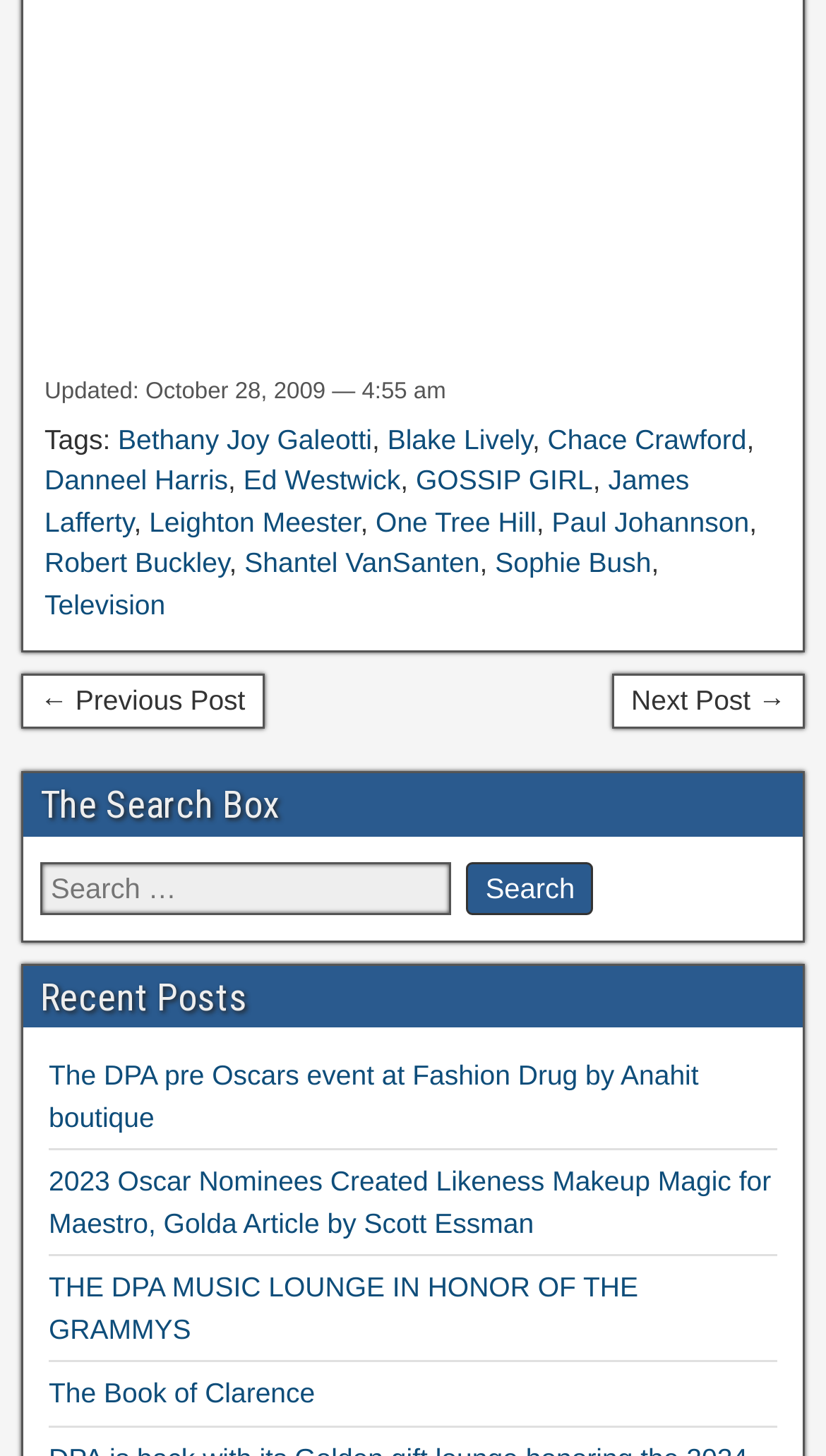Find the bounding box coordinates of the element to click in order to complete the given instruction: "Search for Gossip Girl."

[0.054, 0.207, 0.744, 0.232]